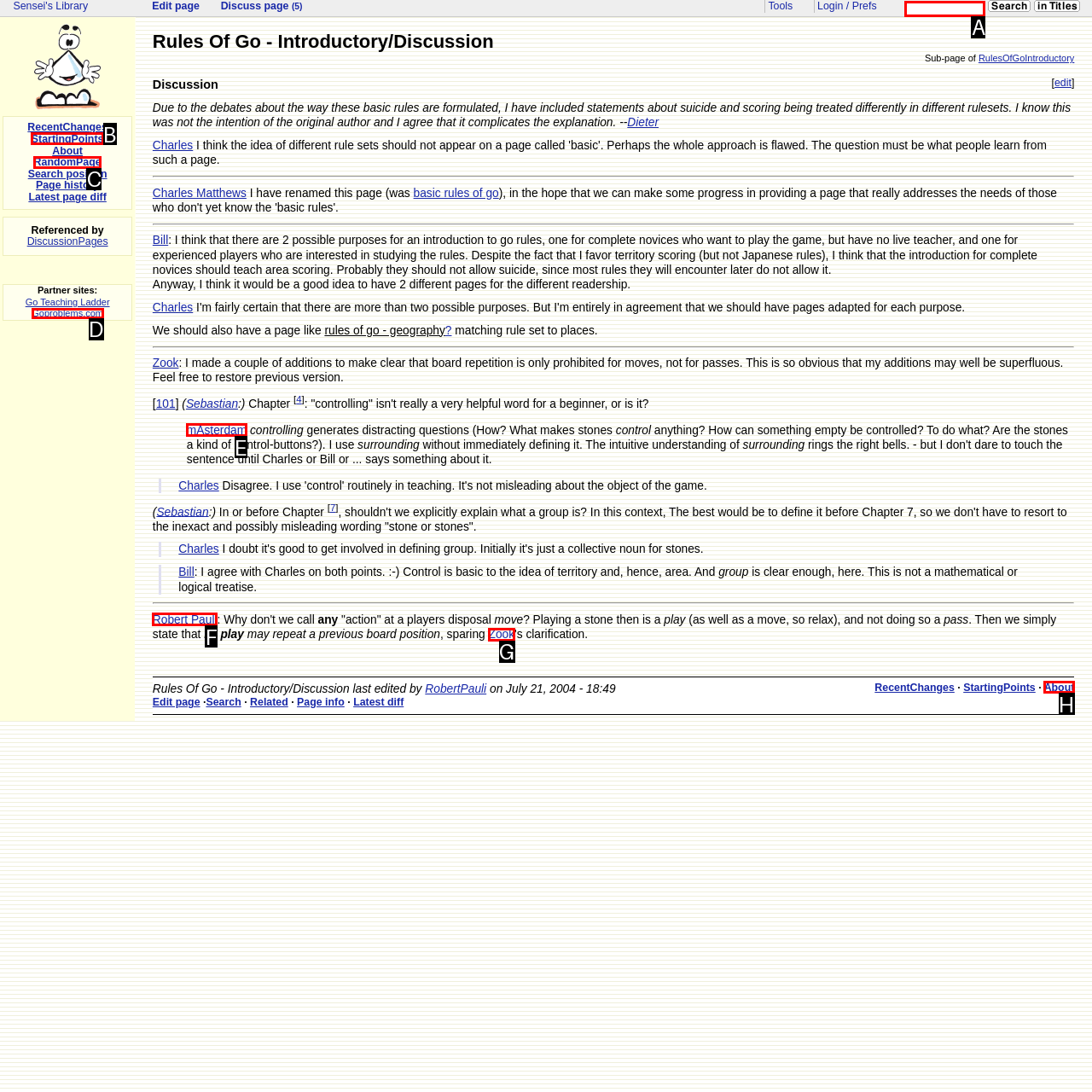Assess the description: About and select the option that matches. Provide the letter of the chosen option directly from the given choices.

H